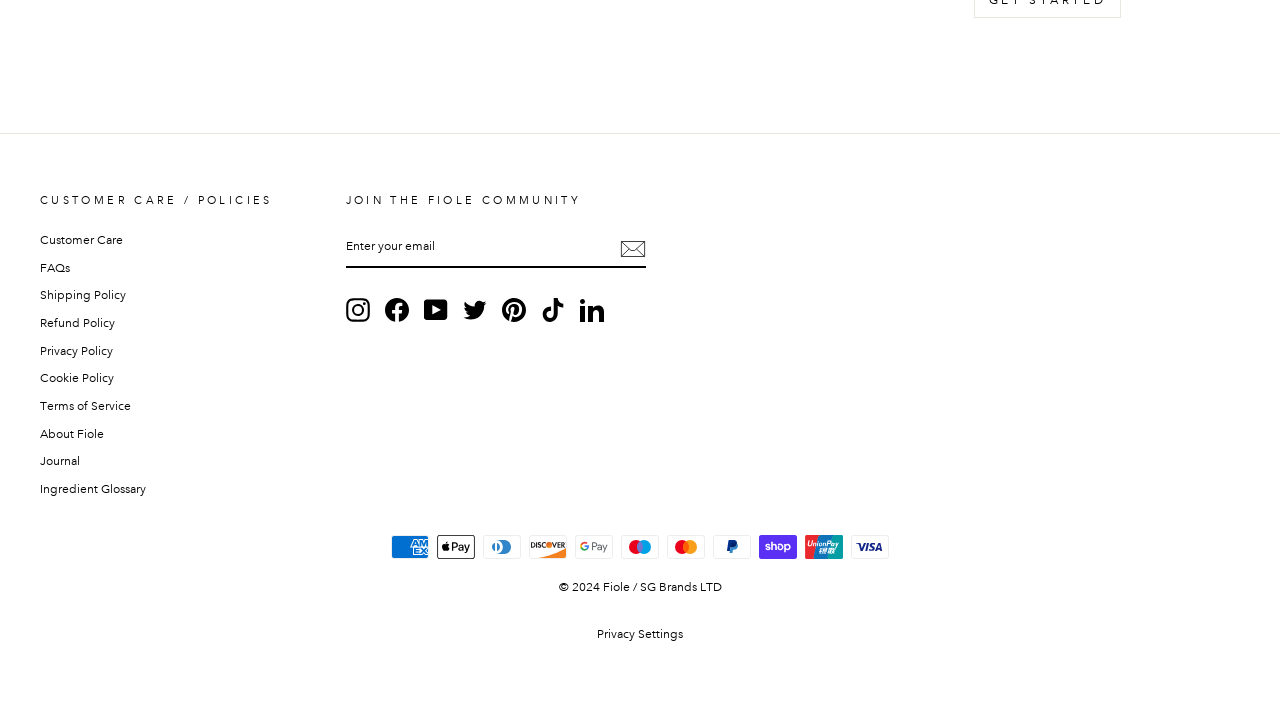Can you determine the bounding box coordinates of the area that needs to be clicked to fulfill the following instruction: "Subscribe to the newsletter"?

[0.484, 0.335, 0.504, 0.369]